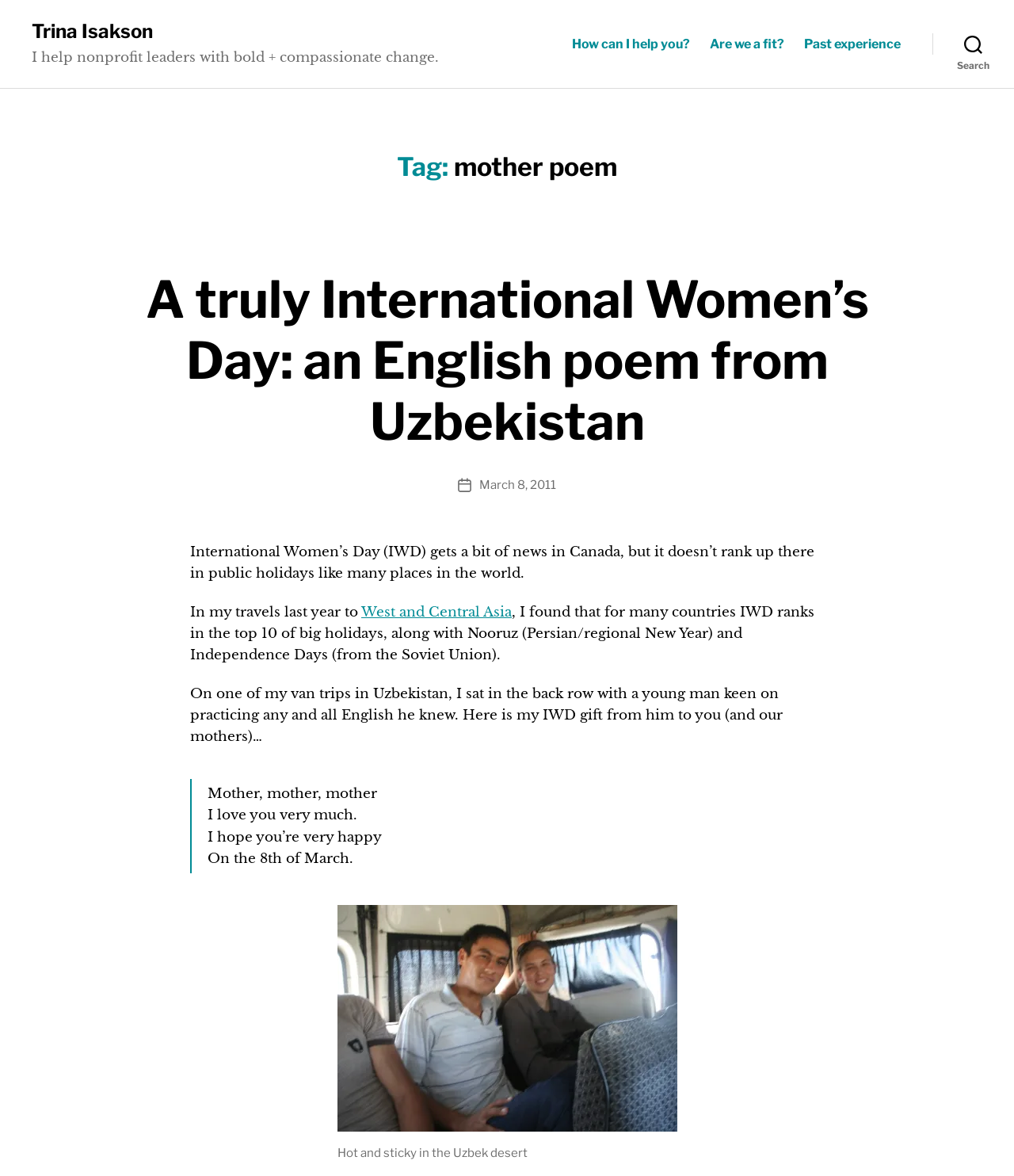Where was the van trip taken?
Answer the question with a single word or phrase by looking at the picture.

Uzbekistan